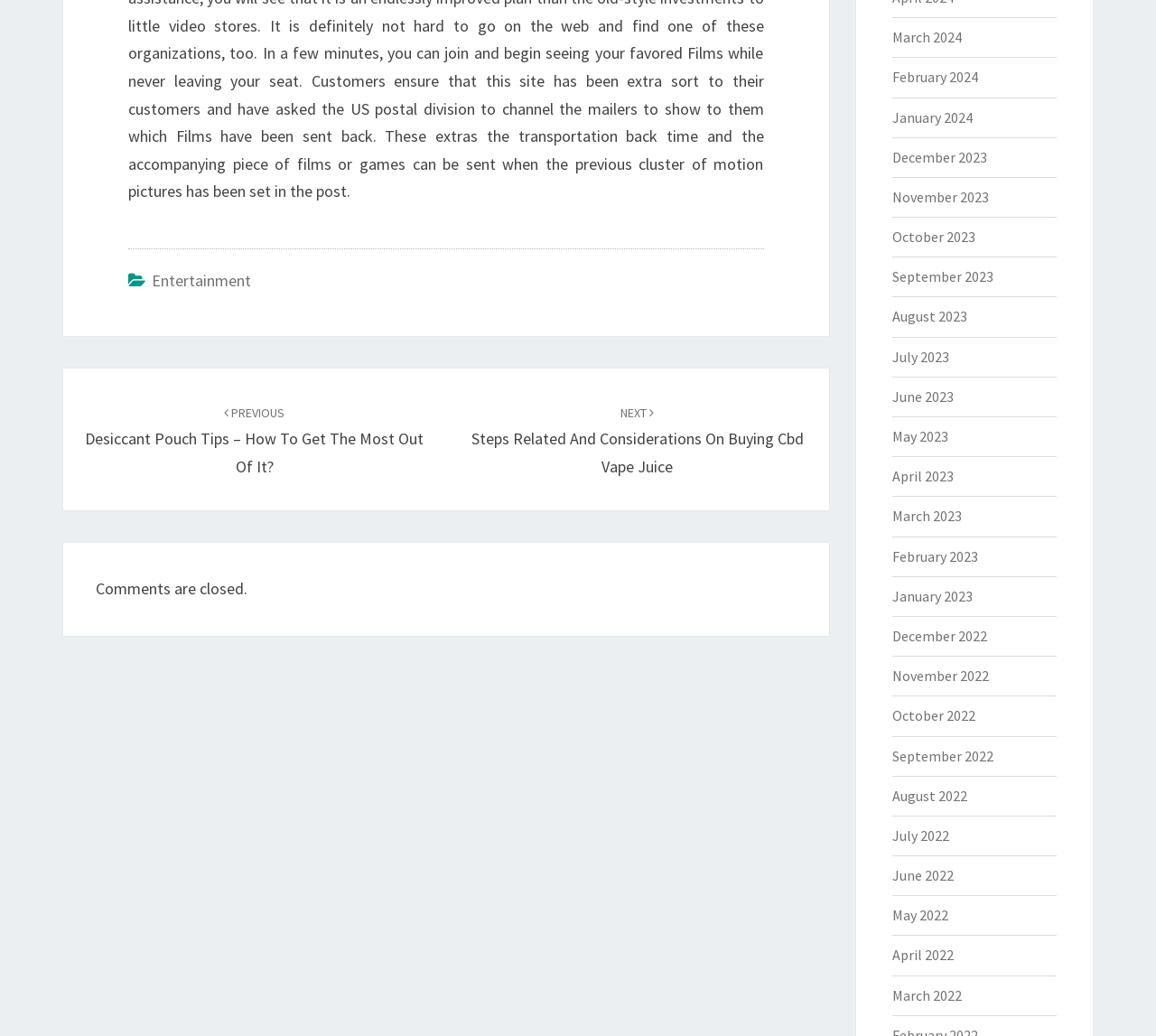Locate the bounding box coordinates of the clickable region to complete the following instruction: "Select the 'March 2024' archive."

[0.771, 0.027, 0.832, 0.045]